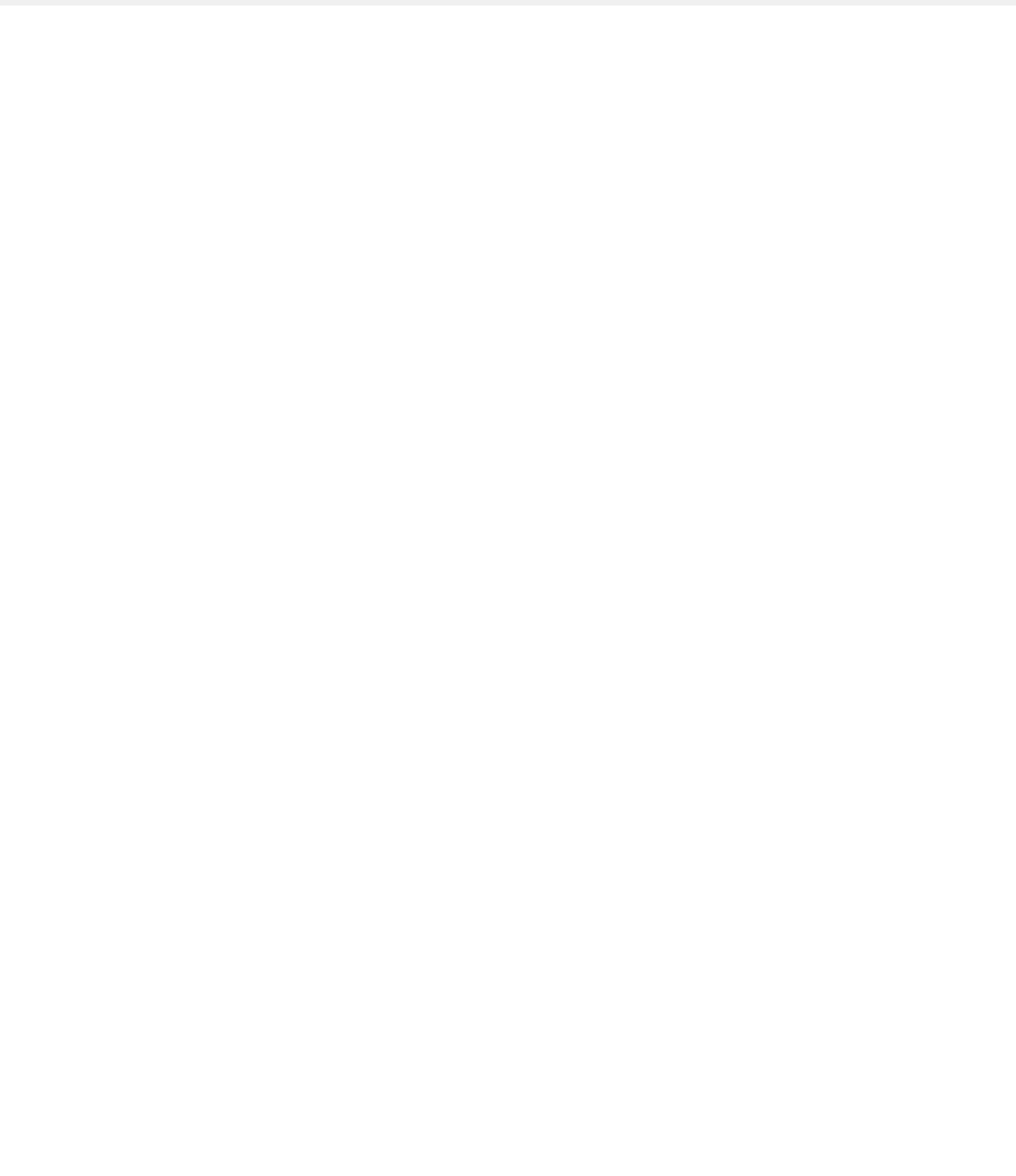Pinpoint the bounding box coordinates of the element you need to click to execute the following instruction: "Go to My Account". The bounding box should be represented by four float numbers between 0 and 1, in the format [left, top, right, bottom].

[0.506, 0.064, 0.569, 0.077]